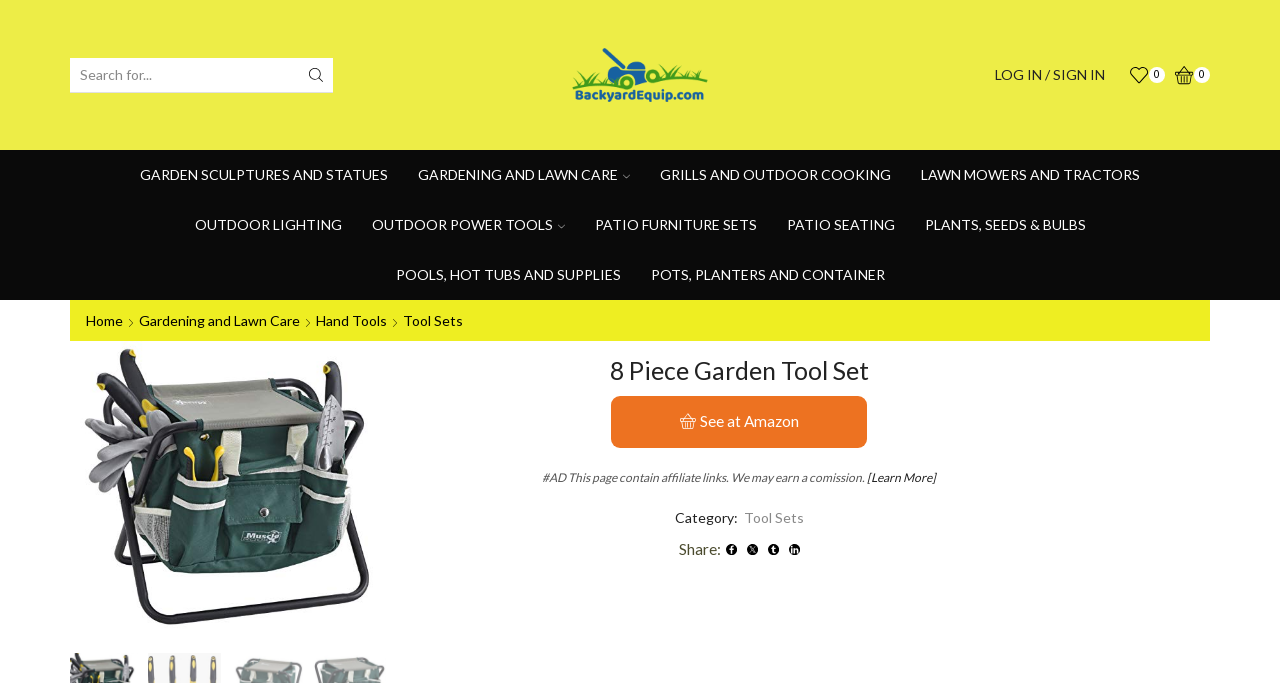Using the webpage screenshot, find the UI element described by Military Service and Family Life. Provide the bounding box coordinates in the format (top-left x, top-left y, bottom-right x, bottom-right y), ensuring all values are floating point numbers between 0 and 1.

None